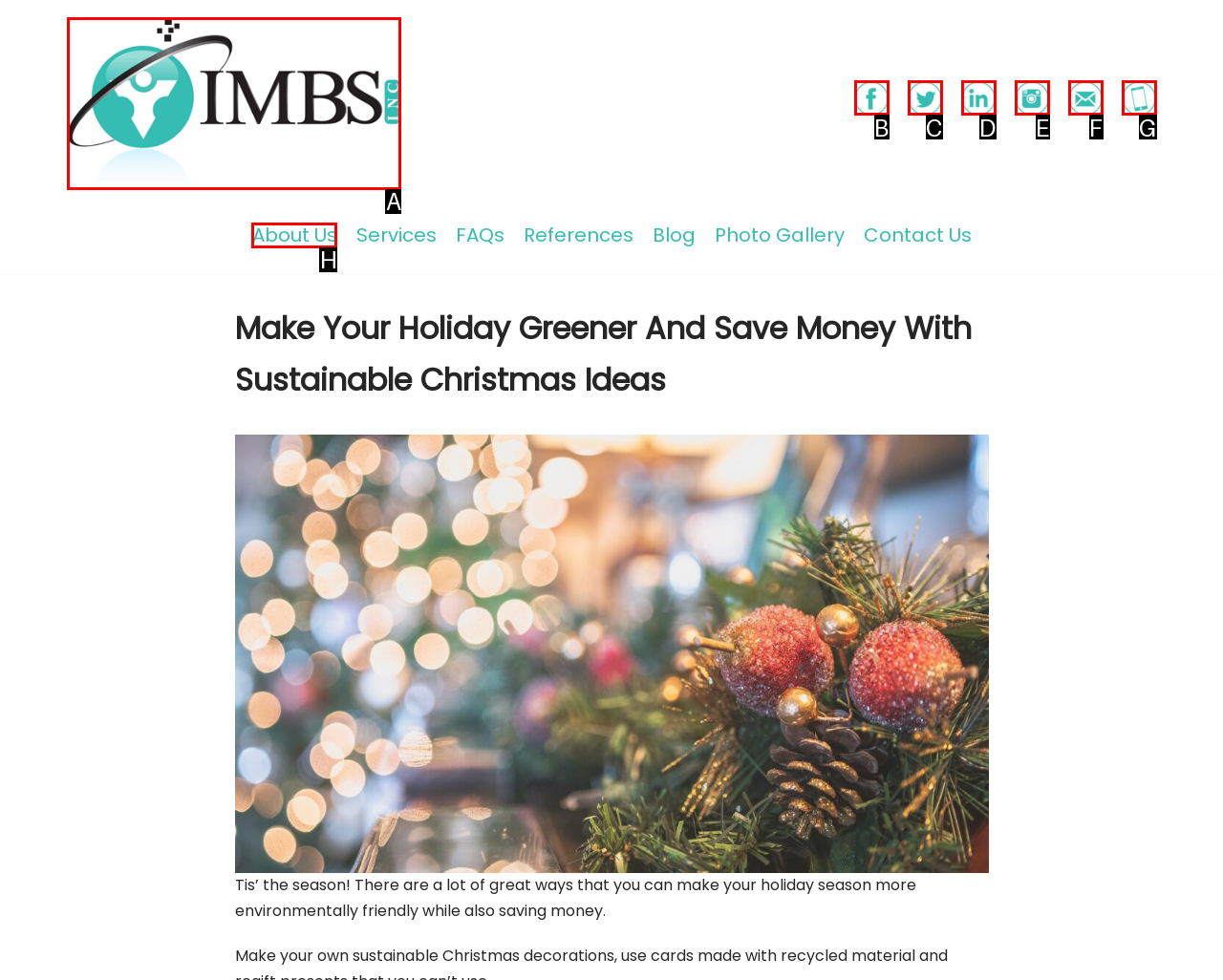Determine the letter of the UI element that will complete the task: go to IMBS Inc. homepage
Reply with the corresponding letter.

A